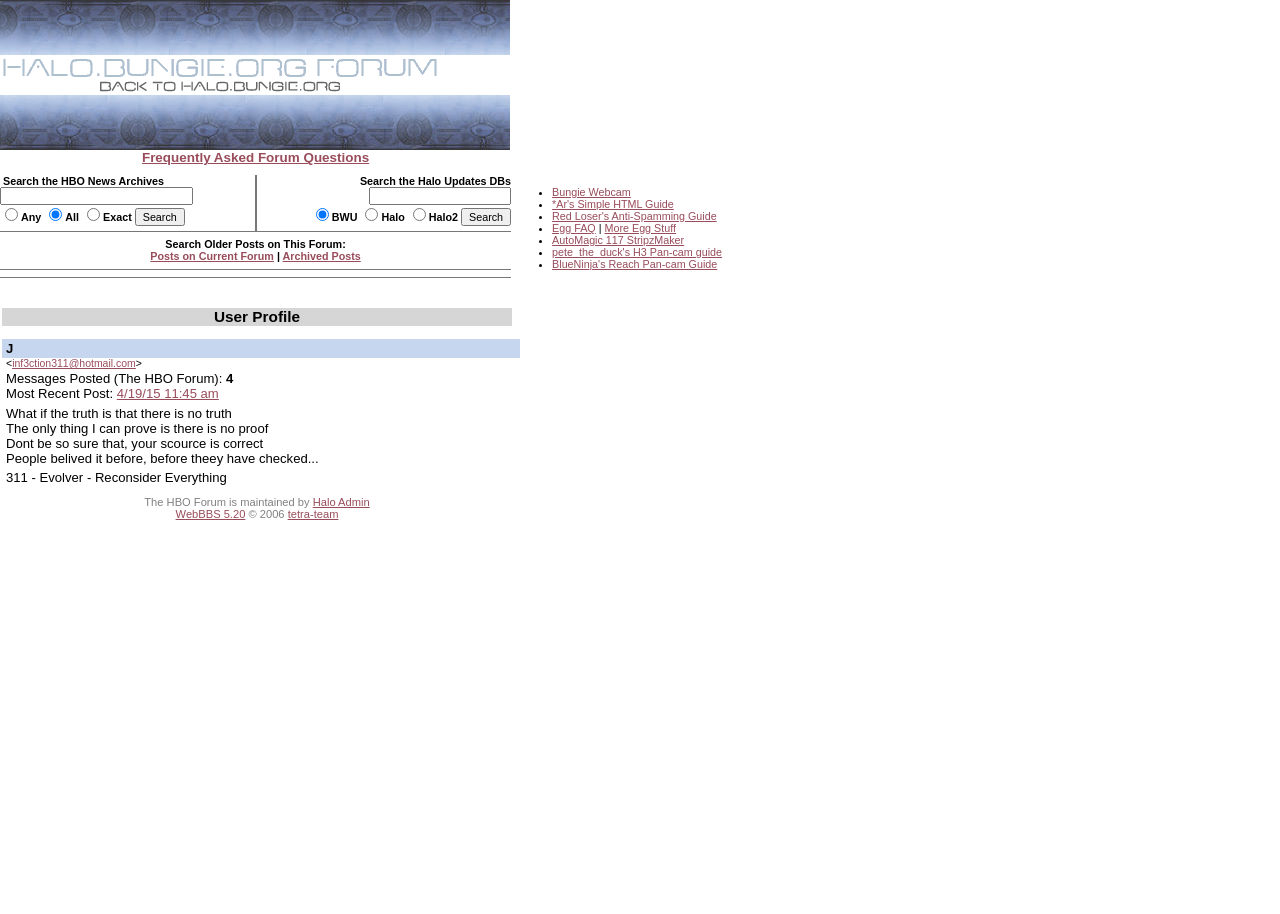Determine the coordinates of the bounding box that should be clicked to complete the instruction: "Search the Halo Updates DBs". The coordinates should be represented by four float numbers between 0 and 1: [left, top, right, bottom].

[0.288, 0.205, 0.399, 0.224]